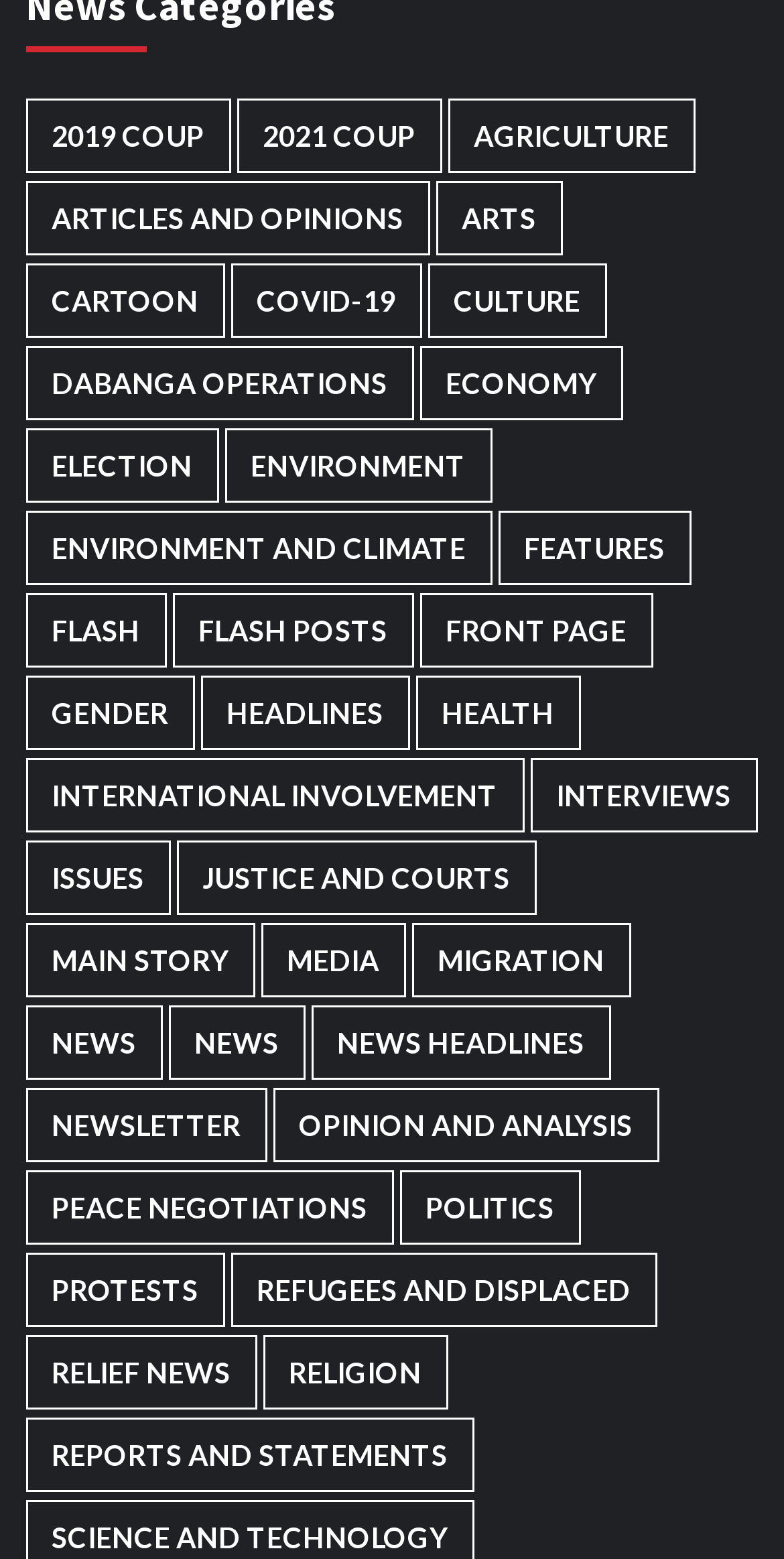Highlight the bounding box coordinates of the element you need to click to perform the following instruction: "Click on 2019 Coup."

[0.032, 0.063, 0.294, 0.11]